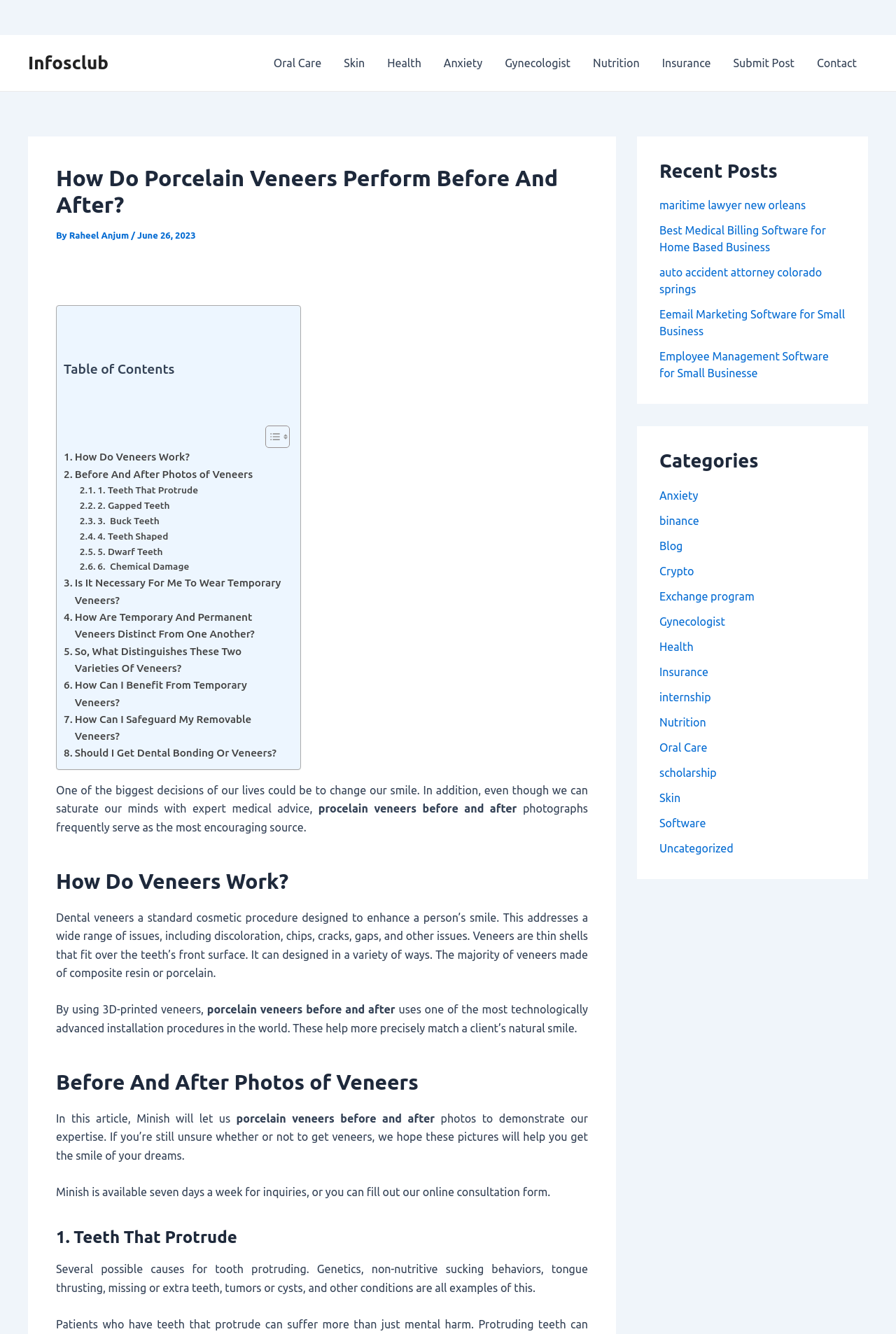Answer the following query with a single word or phrase:
What is the topic of the article?

Porcelain veneers